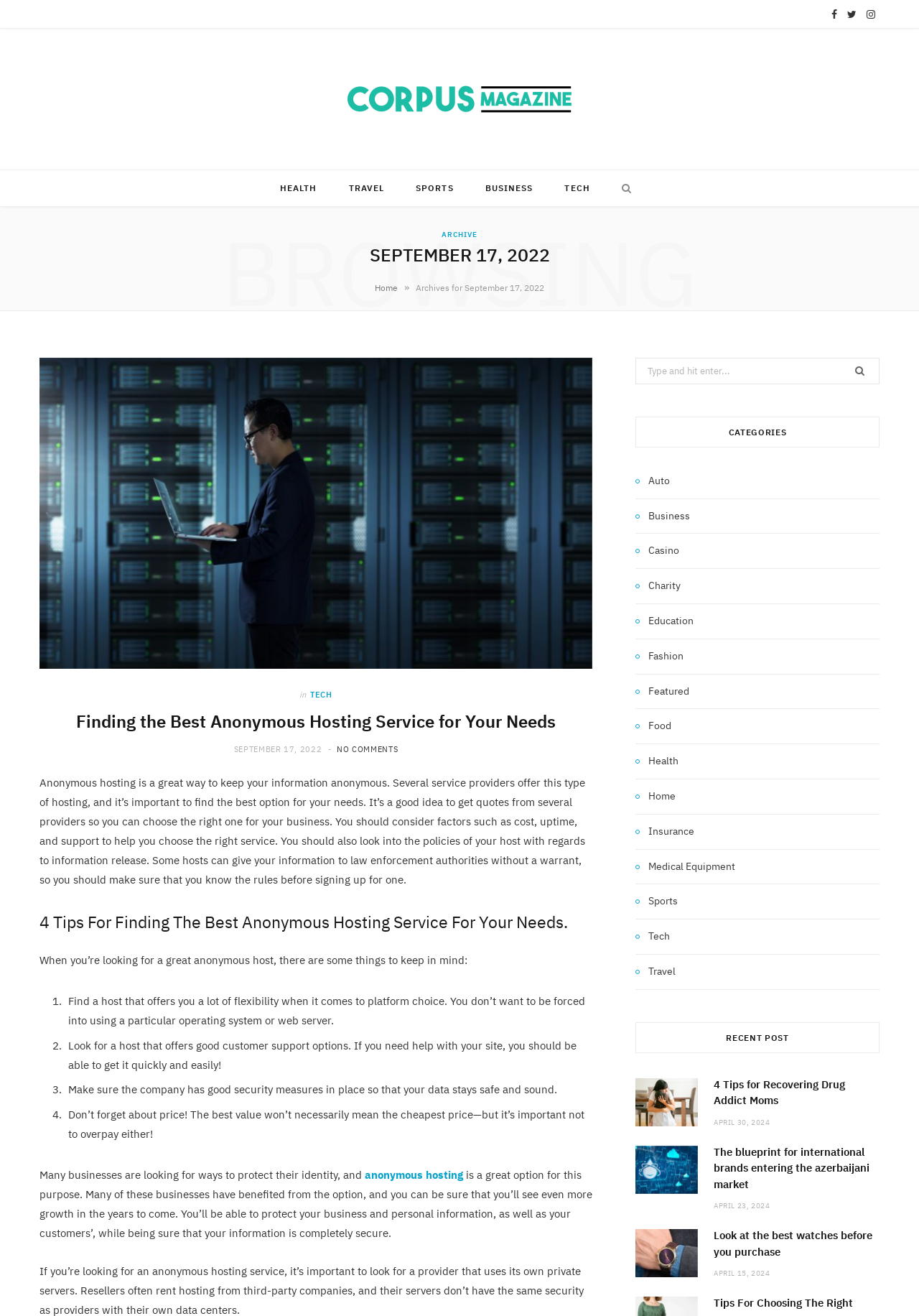Highlight the bounding box coordinates of the element that should be clicked to carry out the following instruction: "Click on TECH category". The coordinates must be given as four float numbers ranging from 0 to 1, i.e., [left, top, right, bottom].

[0.599, 0.129, 0.658, 0.157]